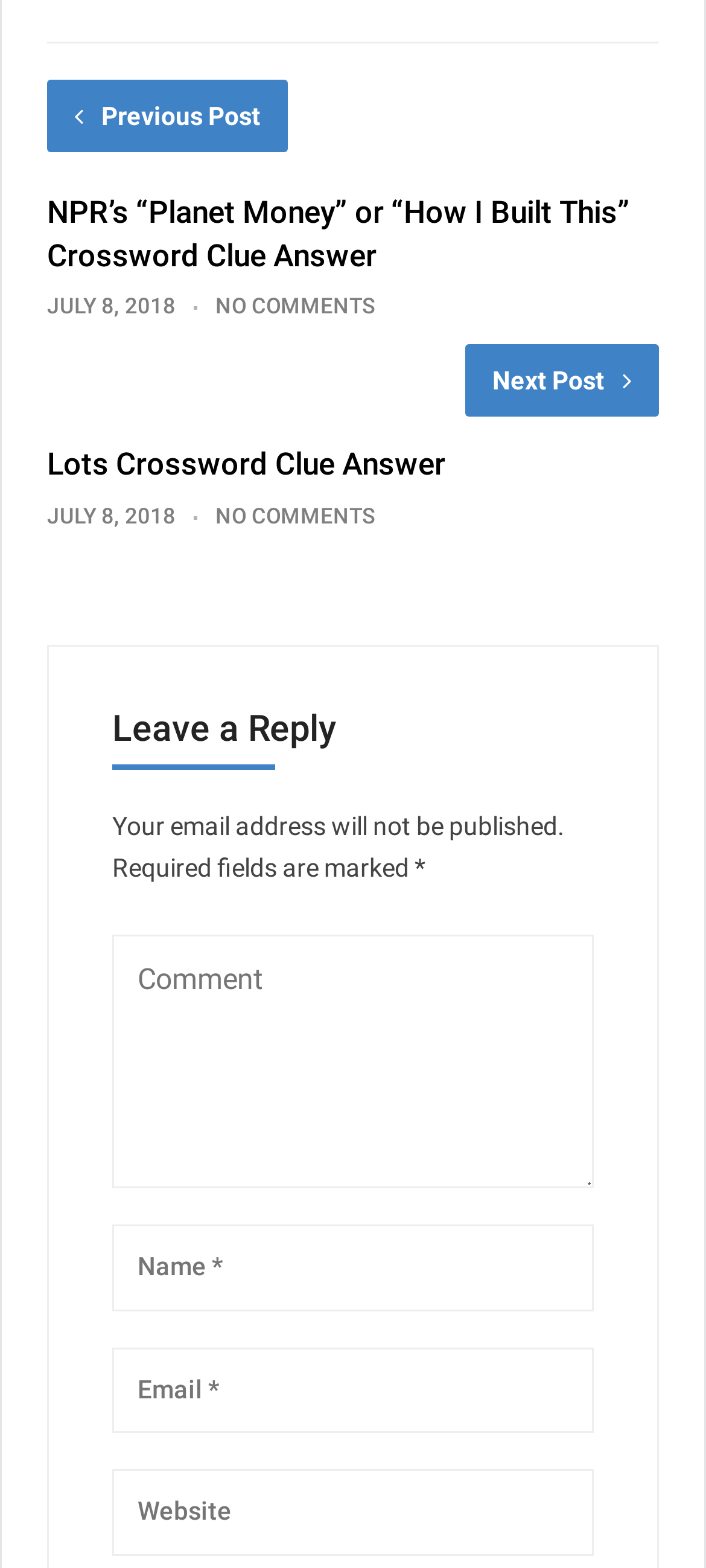Please locate the bounding box coordinates of the element that should be clicked to achieve the given instruction: "Explore health-related topics".

None